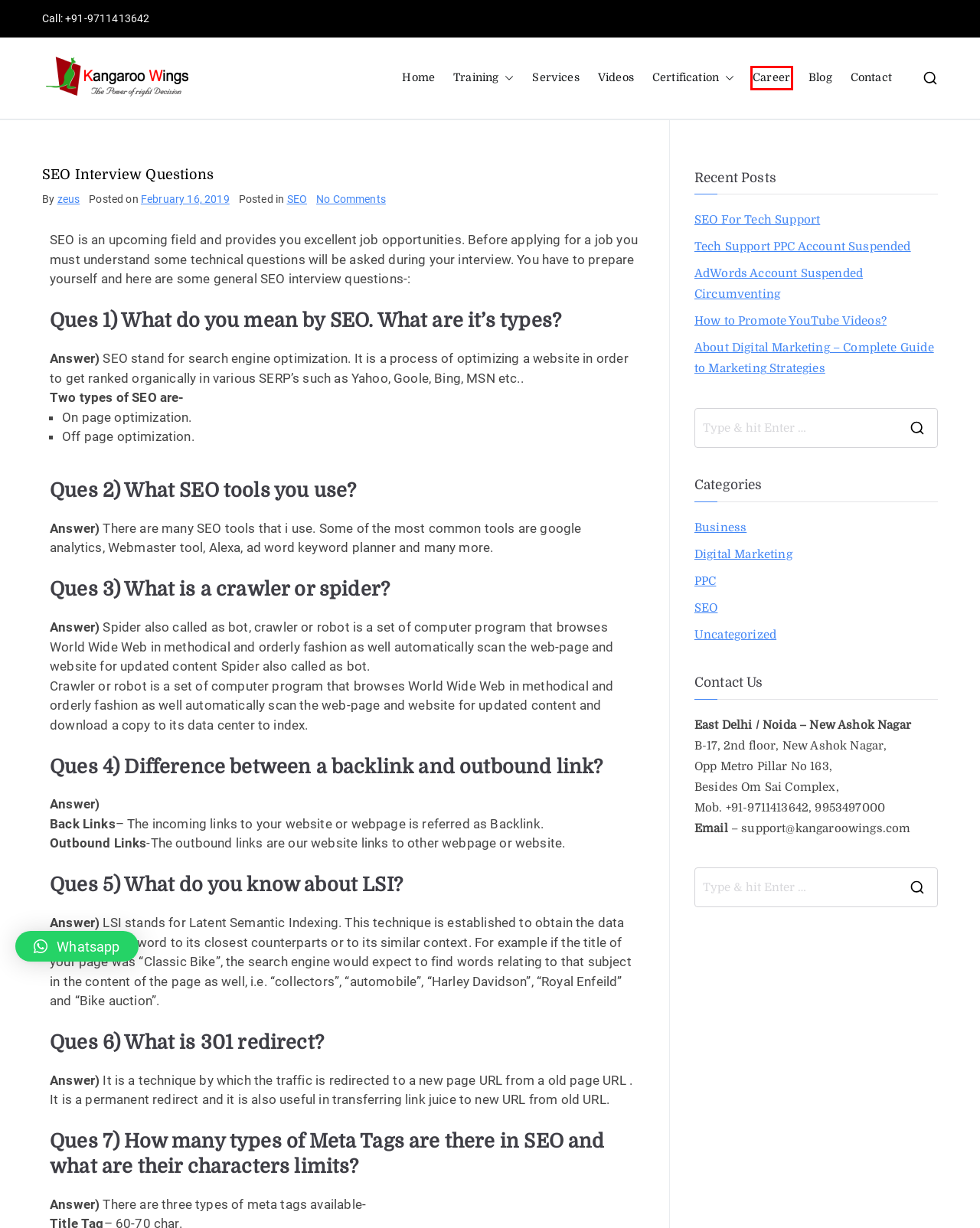You are given a screenshot of a webpage with a red rectangle bounding box around an element. Choose the best webpage description that matches the page after clicking the element in the bounding box. Here are the candidates:
A. Digital Marketing Institute in Delhi | Digital Marketing Course
B. Career -
C. Exam Schedule Adwords -
D. SEO Archives -
E. Contact -
F. How to Promote your YouTube video organically ?
G. SEO Services For tech Support
H. AdWords account suspended circumventing

B